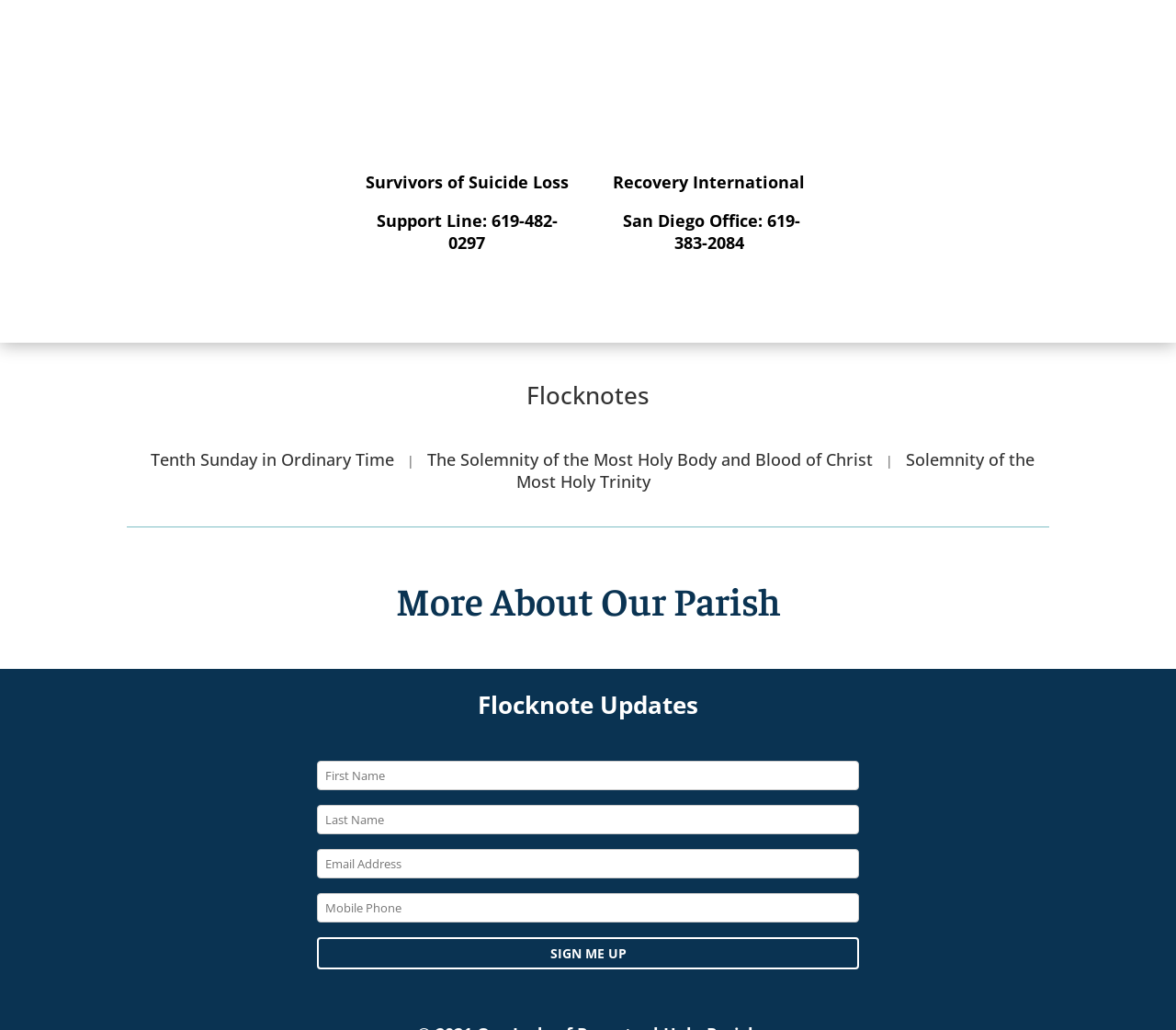What is the support line phone number?
Please provide a single word or phrase as your answer based on the image.

619-482-0297